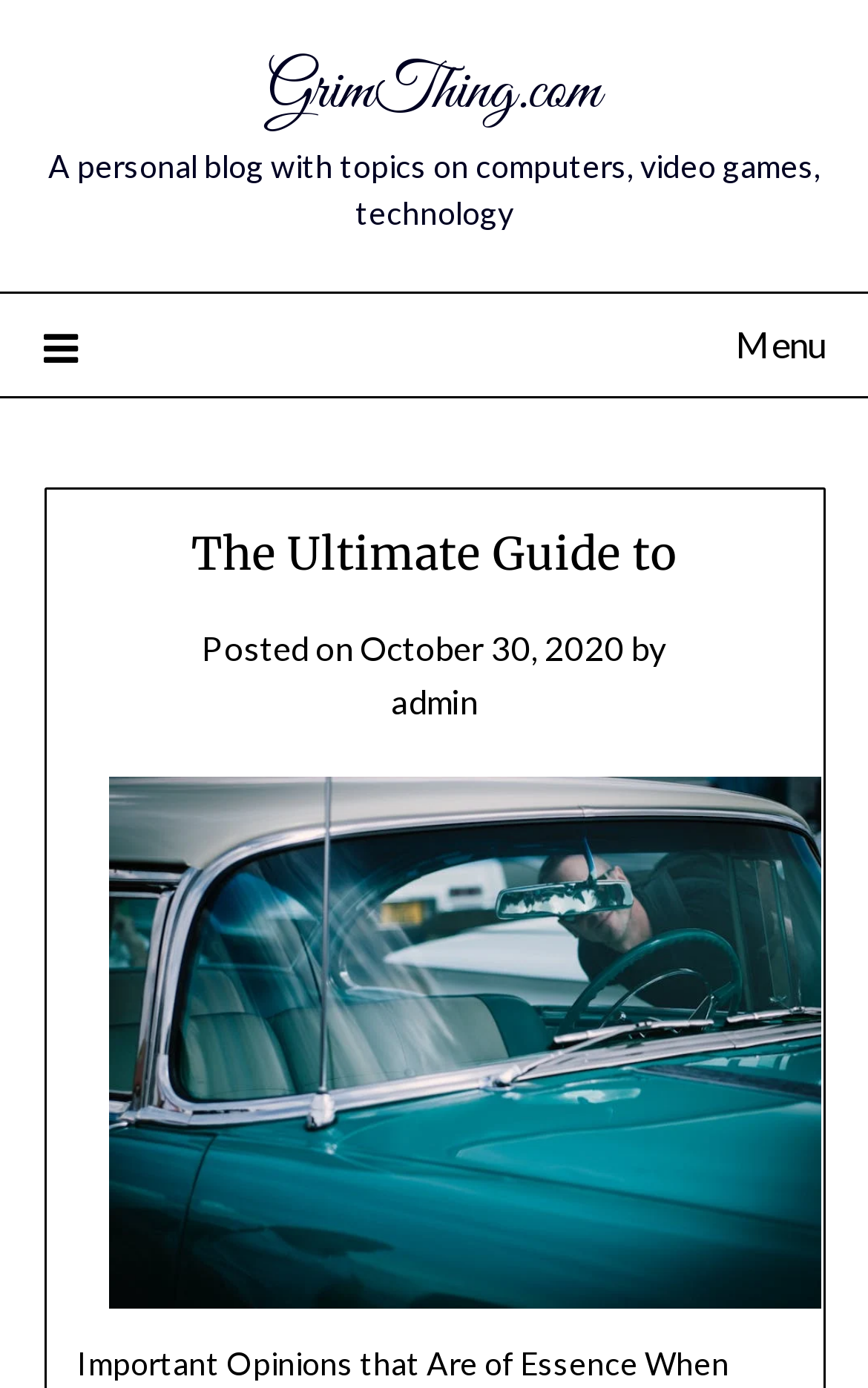What is the main content of the webpage?
Answer with a single word or short phrase according to what you see in the image.

A blog post